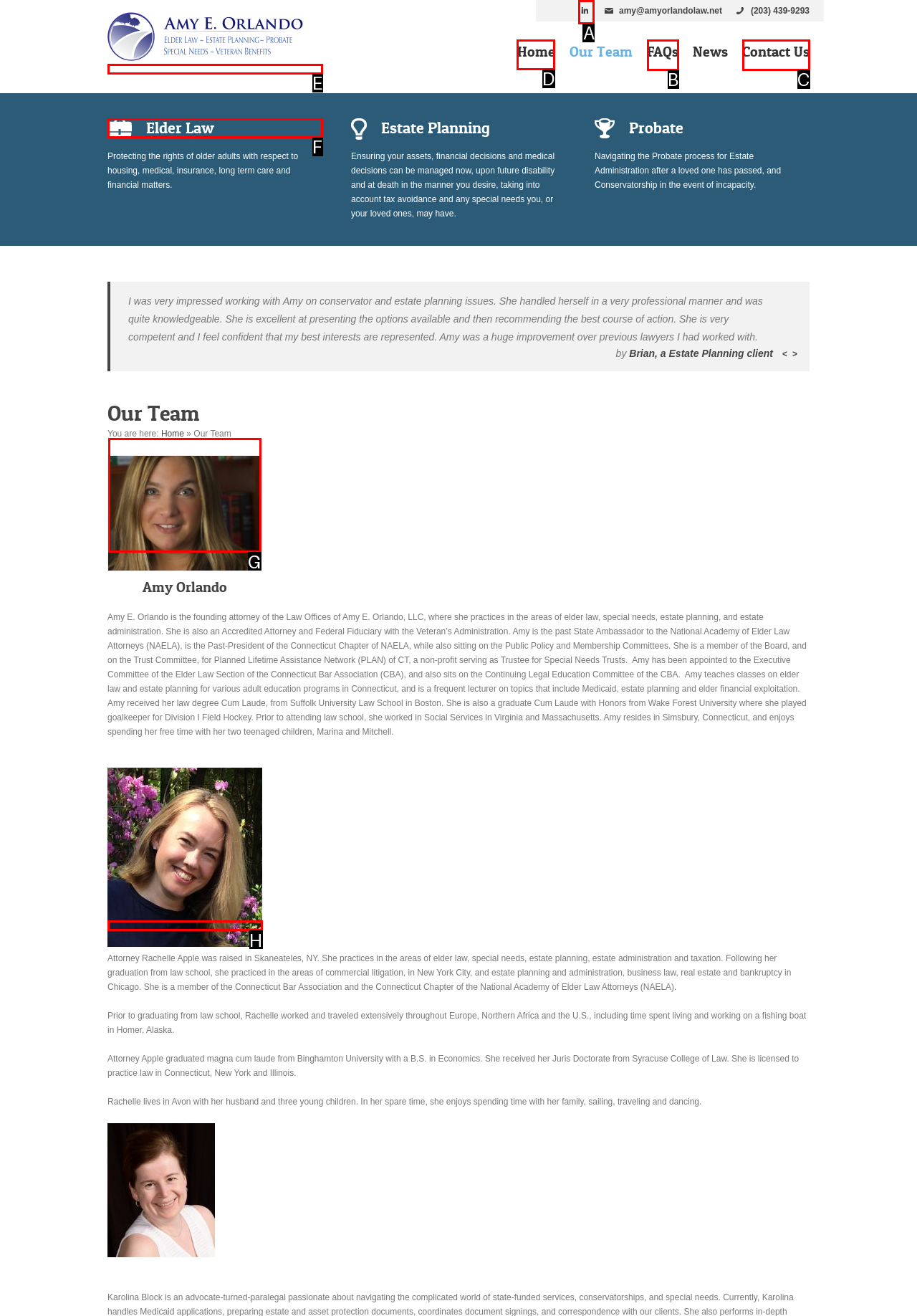Identify the correct UI element to click for the following task: Click the Home link Choose the option's letter based on the given choices.

D